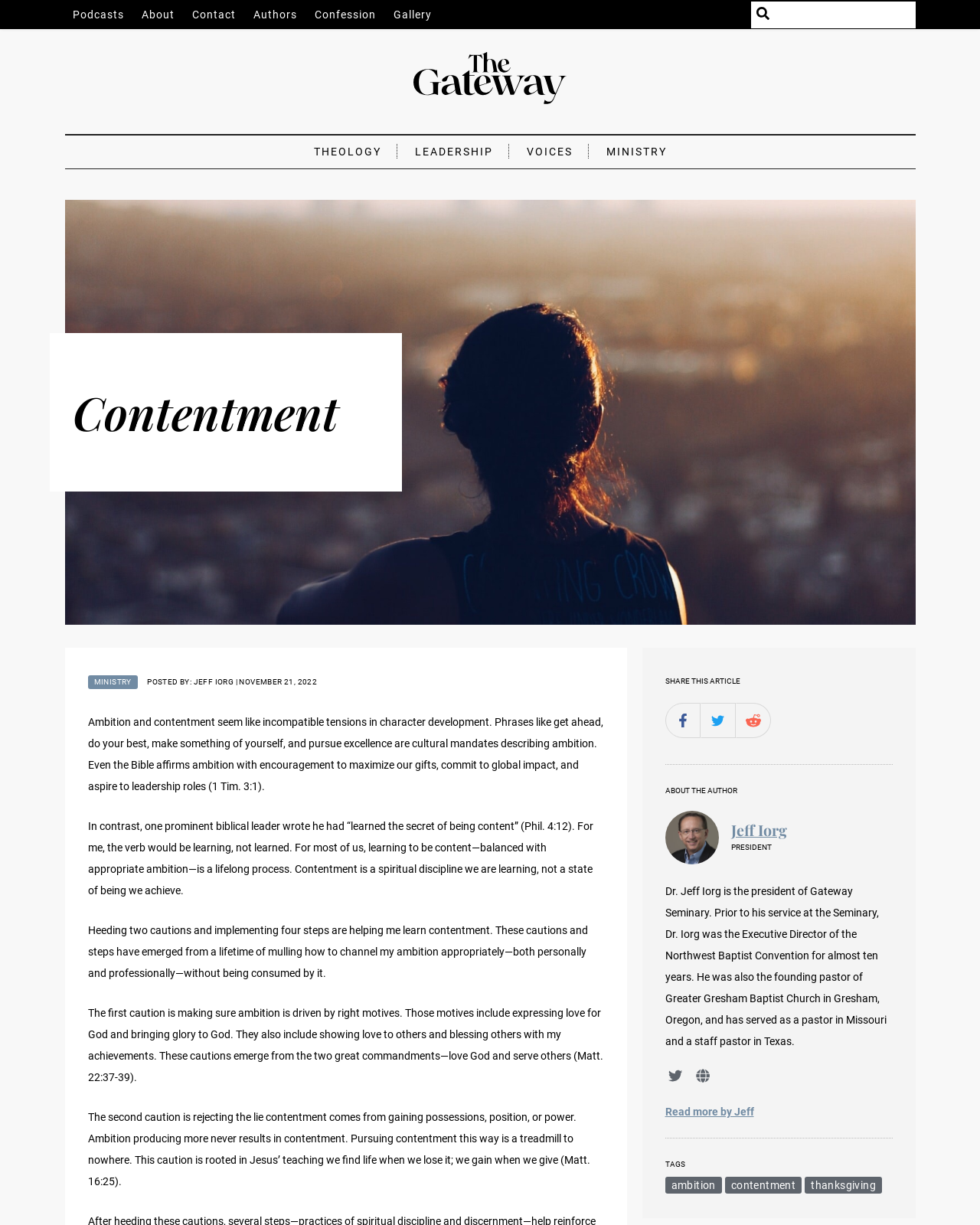What is the topic of the article?
Please answer the question with a detailed response using the information from the screenshot.

The topic of the article is contentment, which is mentioned in the heading 'Contentment' and also in the article's text as 'learning to be content'.